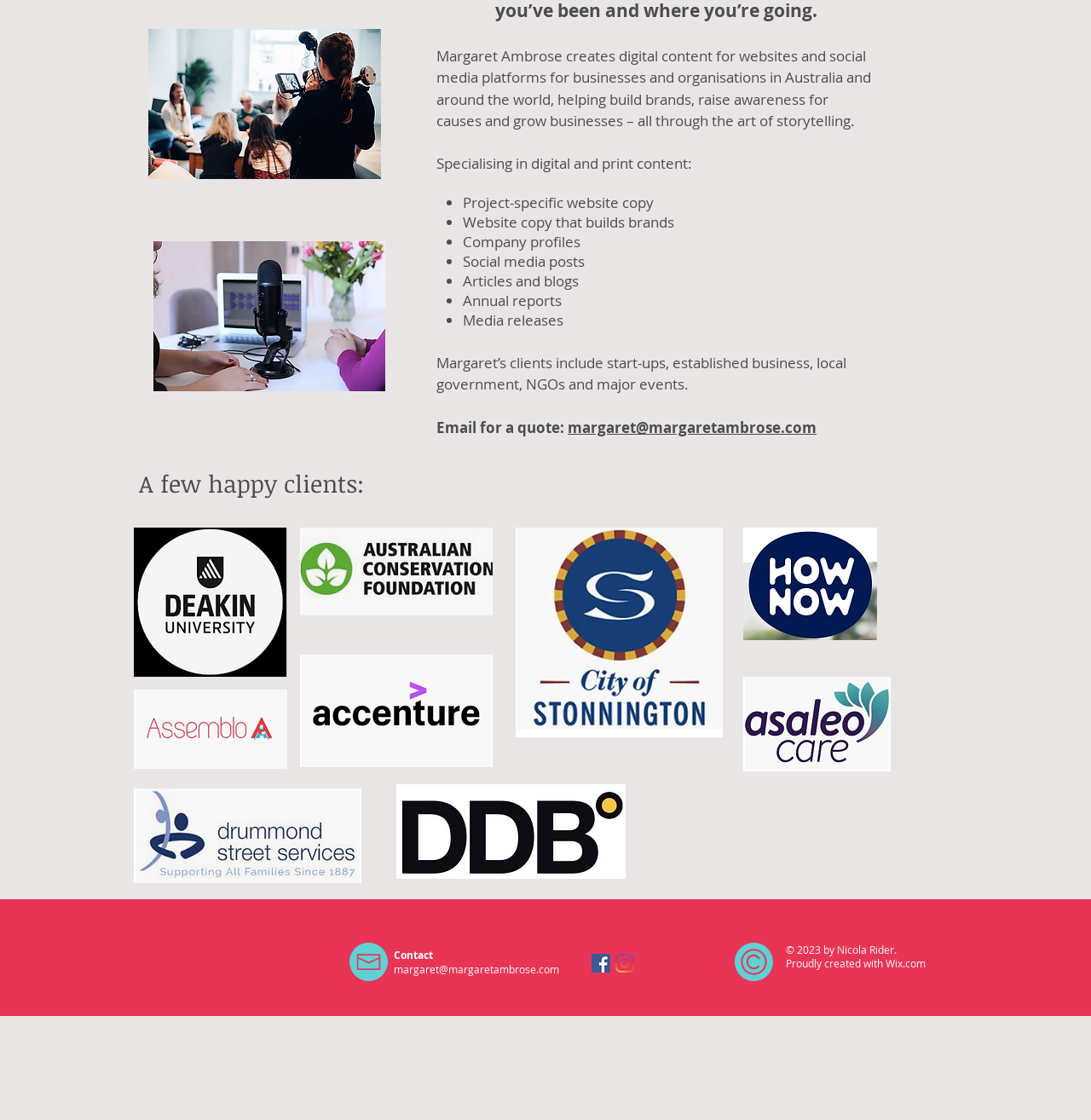Please find the bounding box for the UI component described as follows: "margaret@margaretambrose.com".

[0.361, 0.859, 0.512, 0.871]